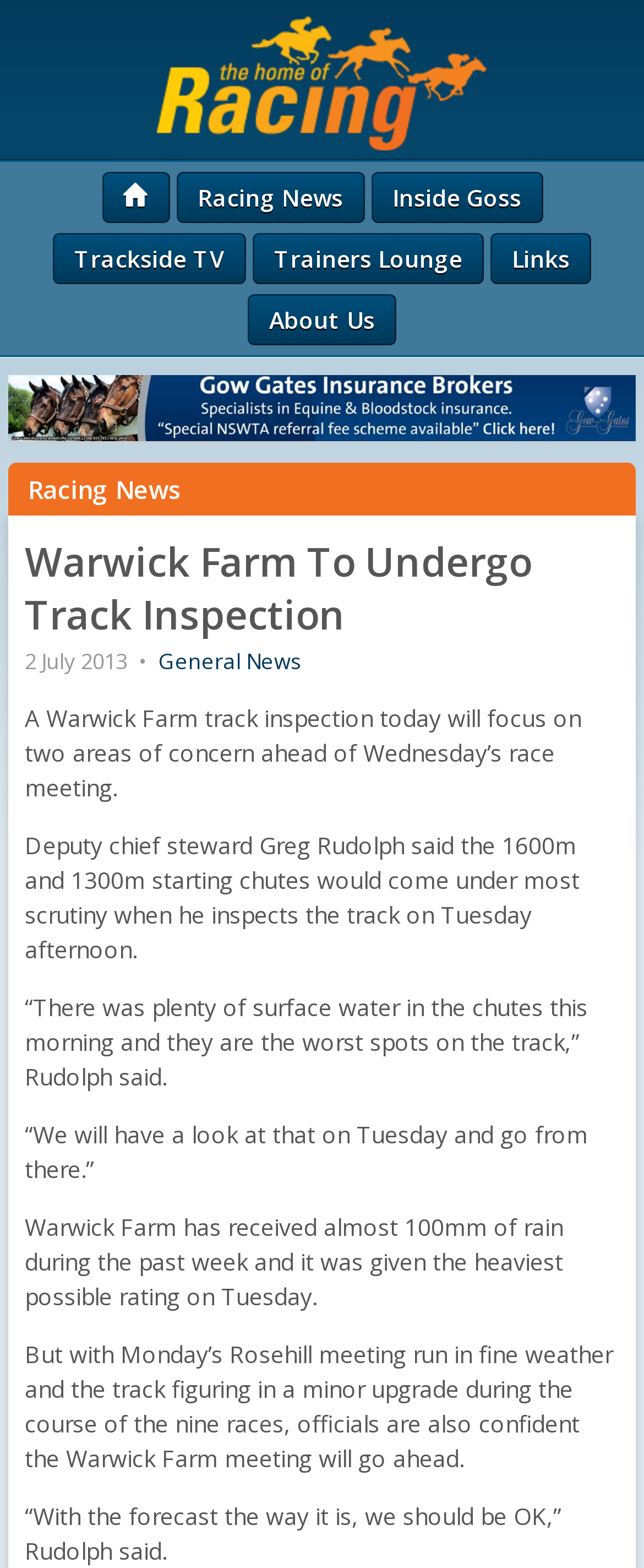Find the bounding box coordinates of the clickable region needed to perform the following instruction: "read racing news". The coordinates should be provided as four float numbers between 0 and 1, i.e., [left, top, right, bottom].

[0.273, 0.11, 0.565, 0.142]